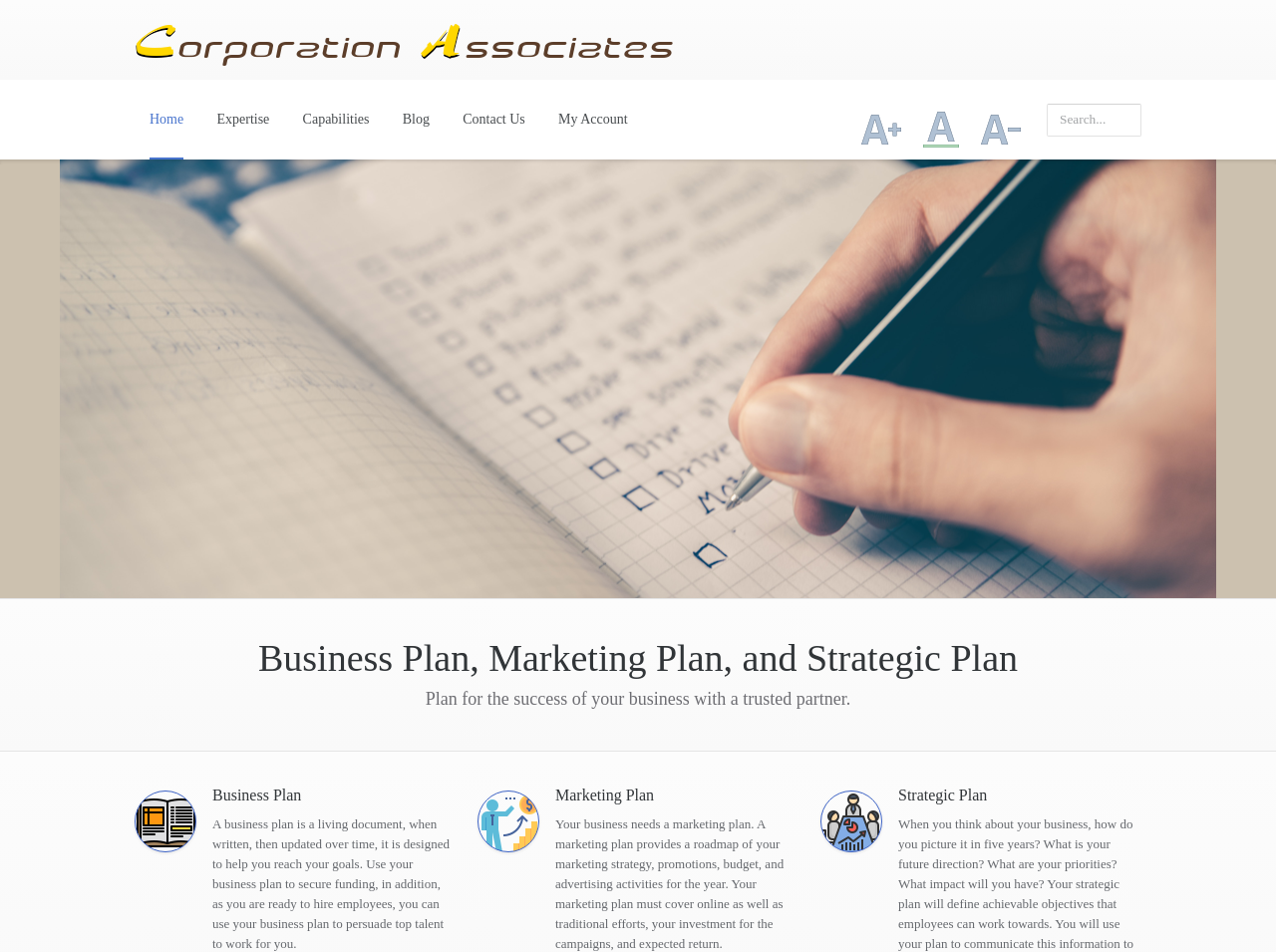Is there a search function on the webpage?
Please answer the question as detailed as possible based on the image.

There is a search function on the webpage, which can be found on the top right corner of the page. It is a textbox with a placeholder text 'Search...'. This suggests that users can search for content on the website using this function.